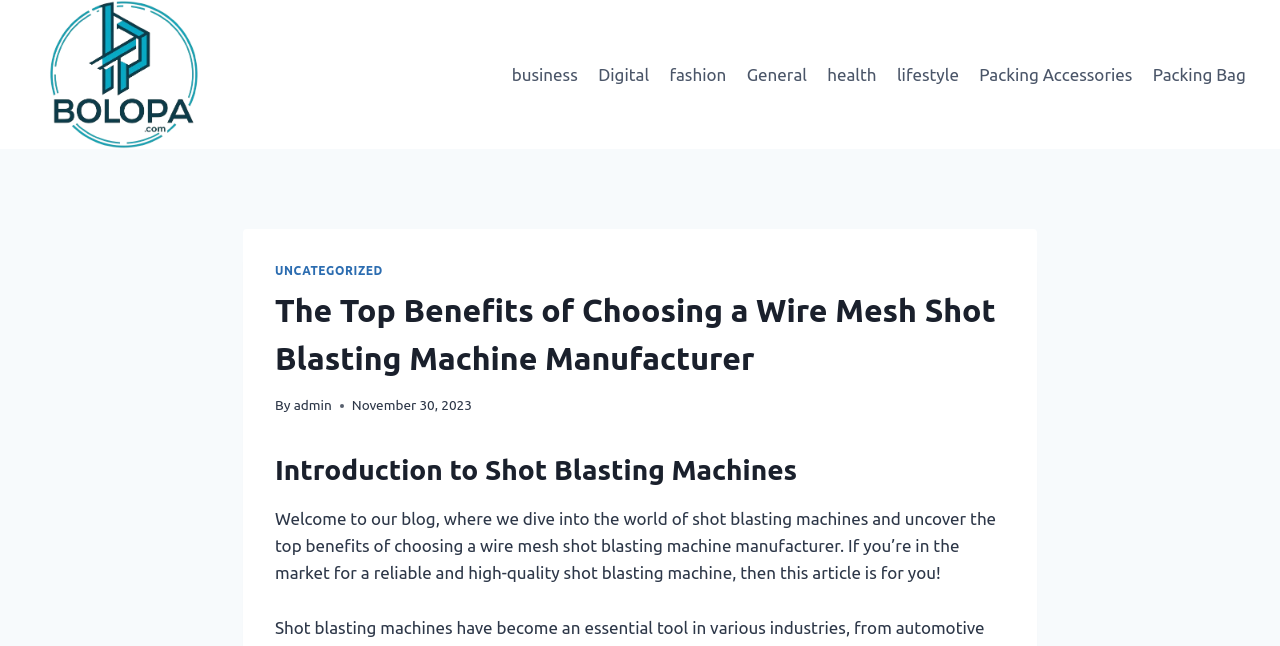Who is the author of the article?
Answer the question with a thorough and detailed explanation.

The author of the article can be identified by looking at the link 'admin' next to the 'By' text, which suggests that 'admin' is the author of the article.